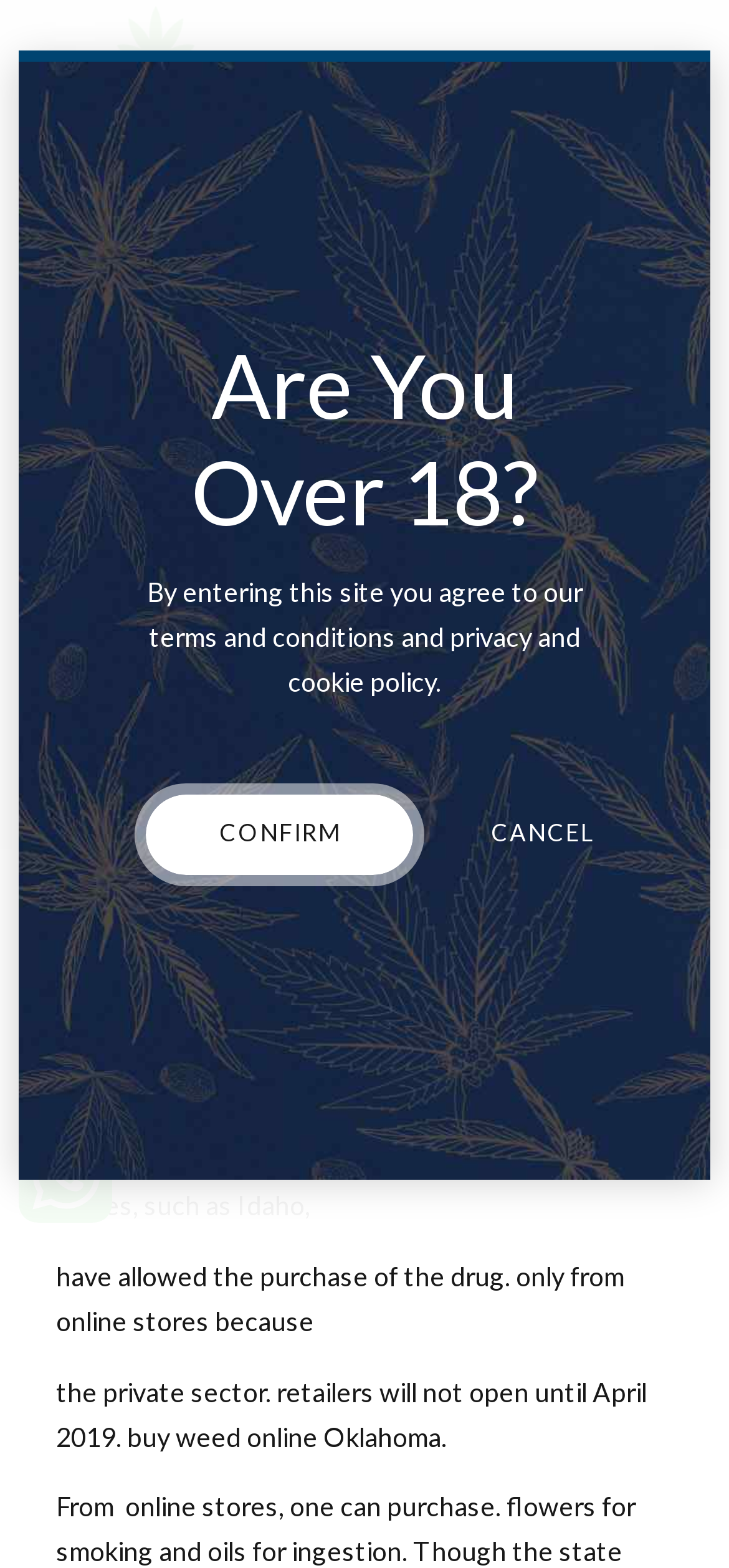Please answer the following question using a single word or phrase: 
What is the age requirement to enter the site?

18